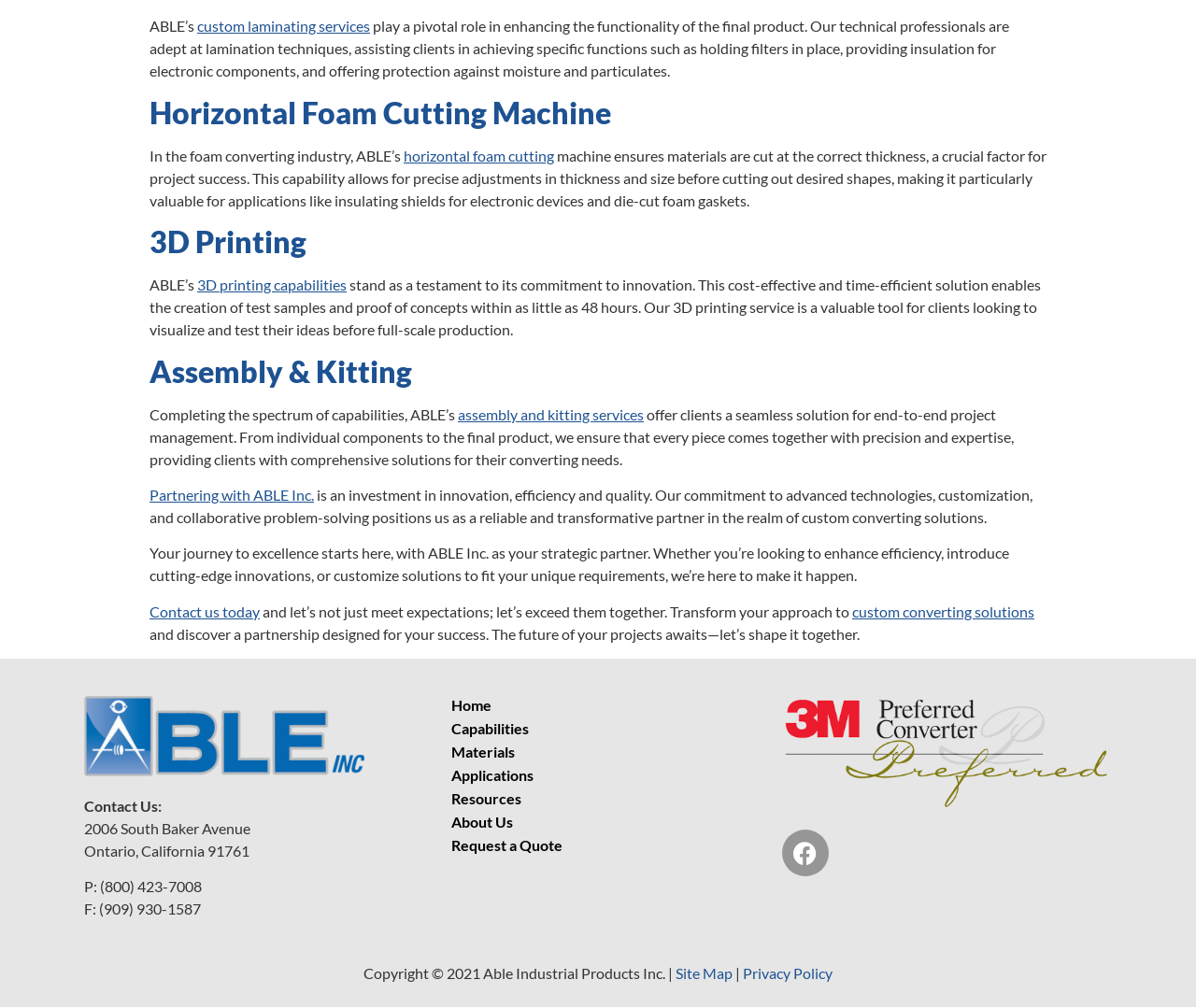Show me the bounding box coordinates of the clickable region to achieve the task as per the instruction: "Contact us today".

[0.125, 0.598, 0.217, 0.615]